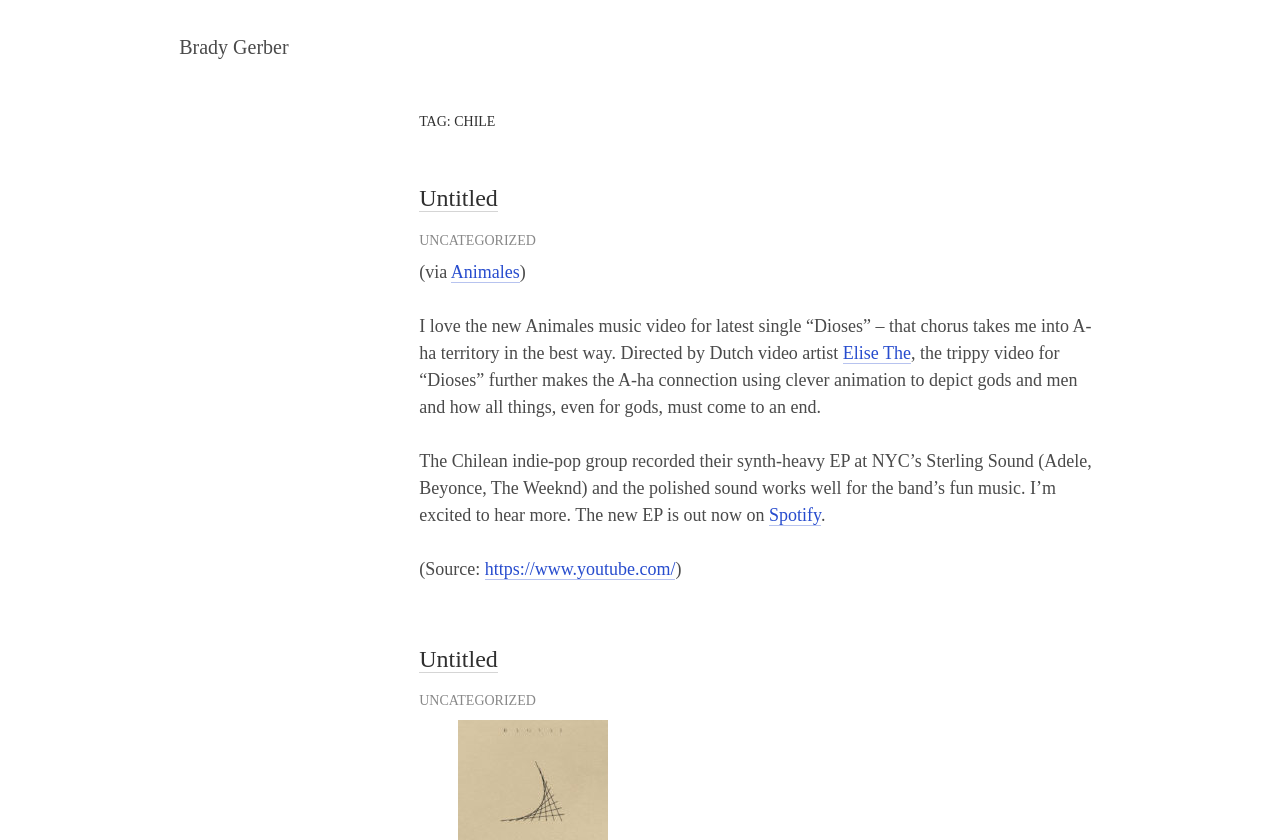Please answer the following question using a single word or phrase: What platform is the EP available on?

Spotify